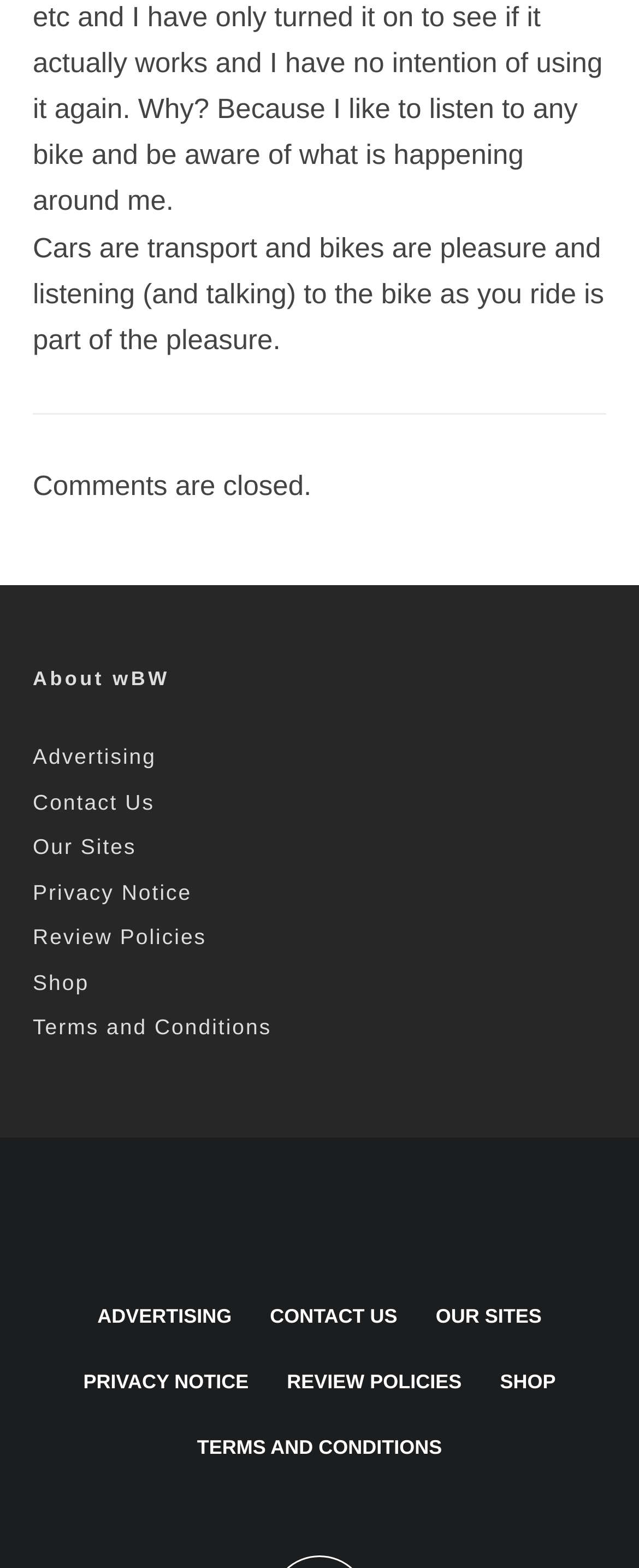Is commenting allowed on this webpage?
Please answer using one word or phrase, based on the screenshot.

No